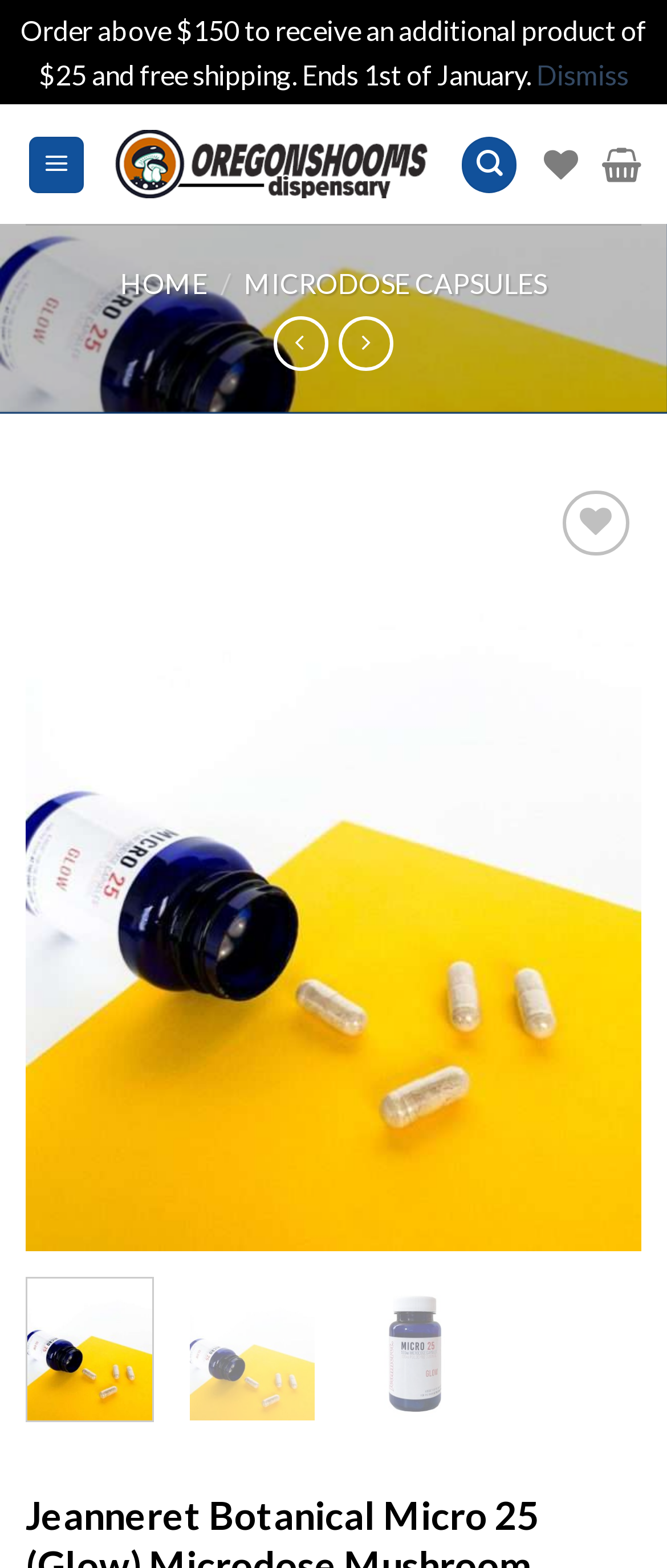Use a single word or phrase to answer the following:
How many navigation links are in the main menu?

5